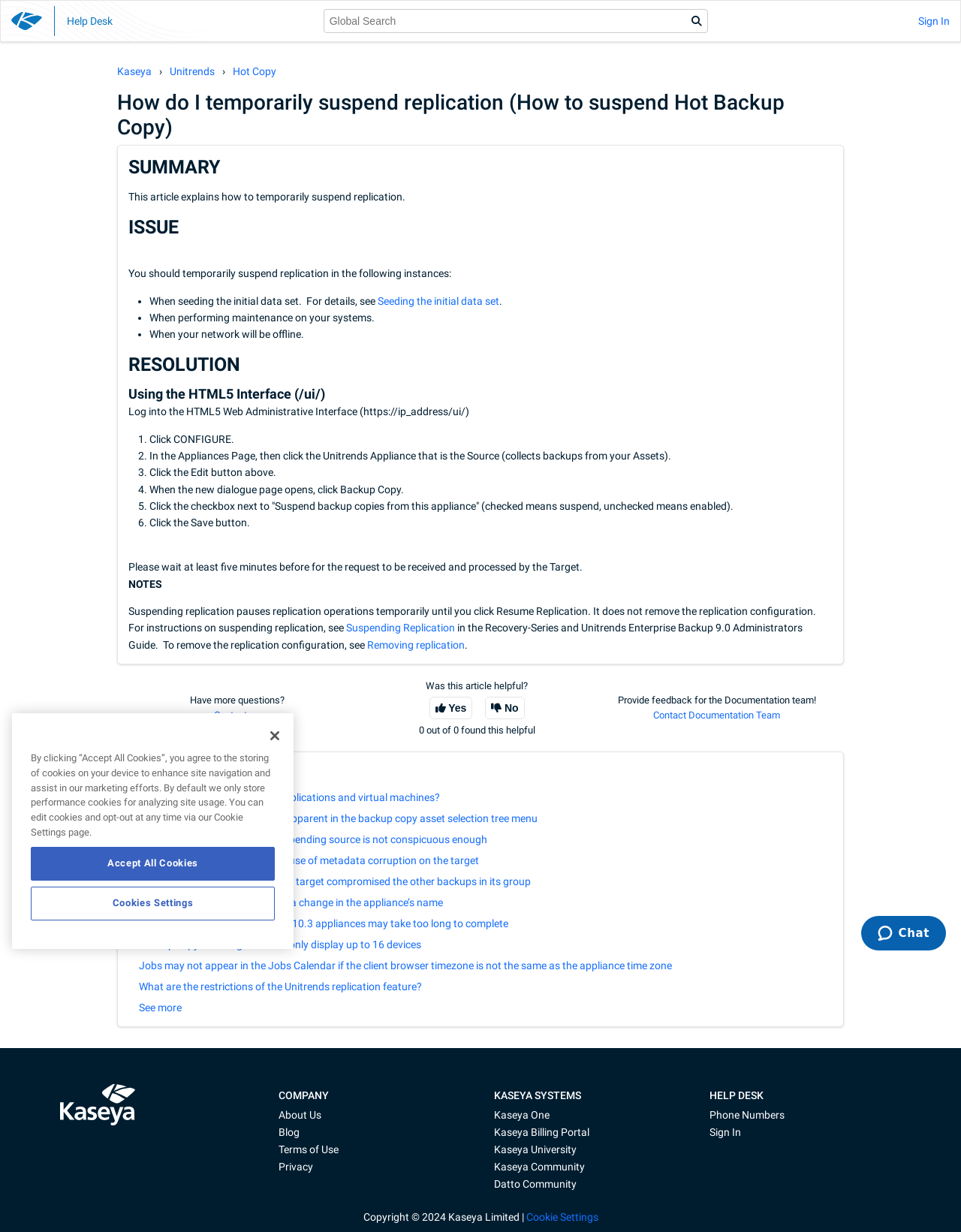Please provide a comprehensive response to the question based on the details in the image: What happens when you suspend replication?

According to the article, suspending replication pauses replication operations temporarily until you click Resume Replication. It does not remove the replication configuration. This is explained in the 'NOTES' section of the article.